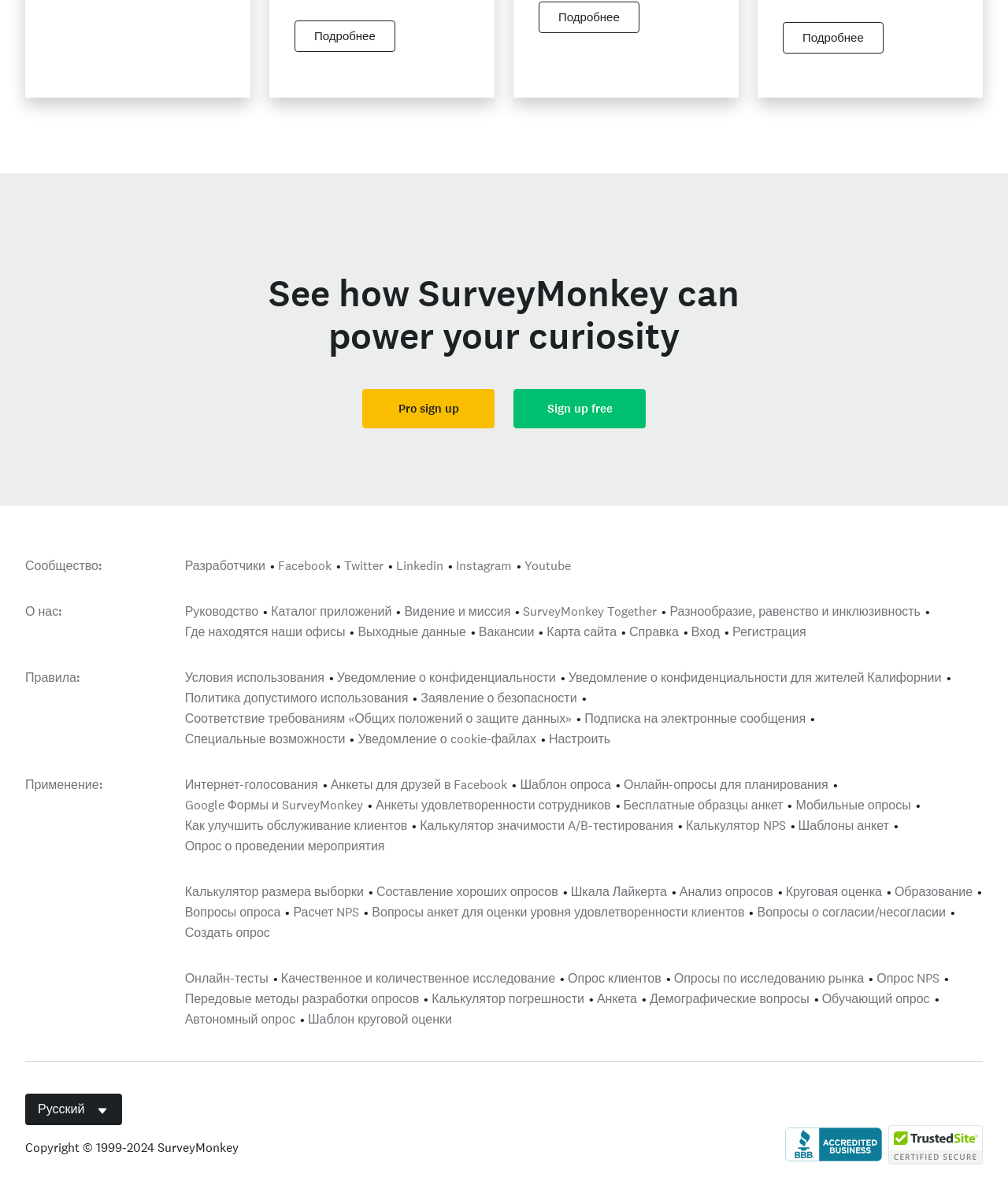What is the last link under the 'Применение:' heading?
Using the image, answer in one word or phrase.

Образование